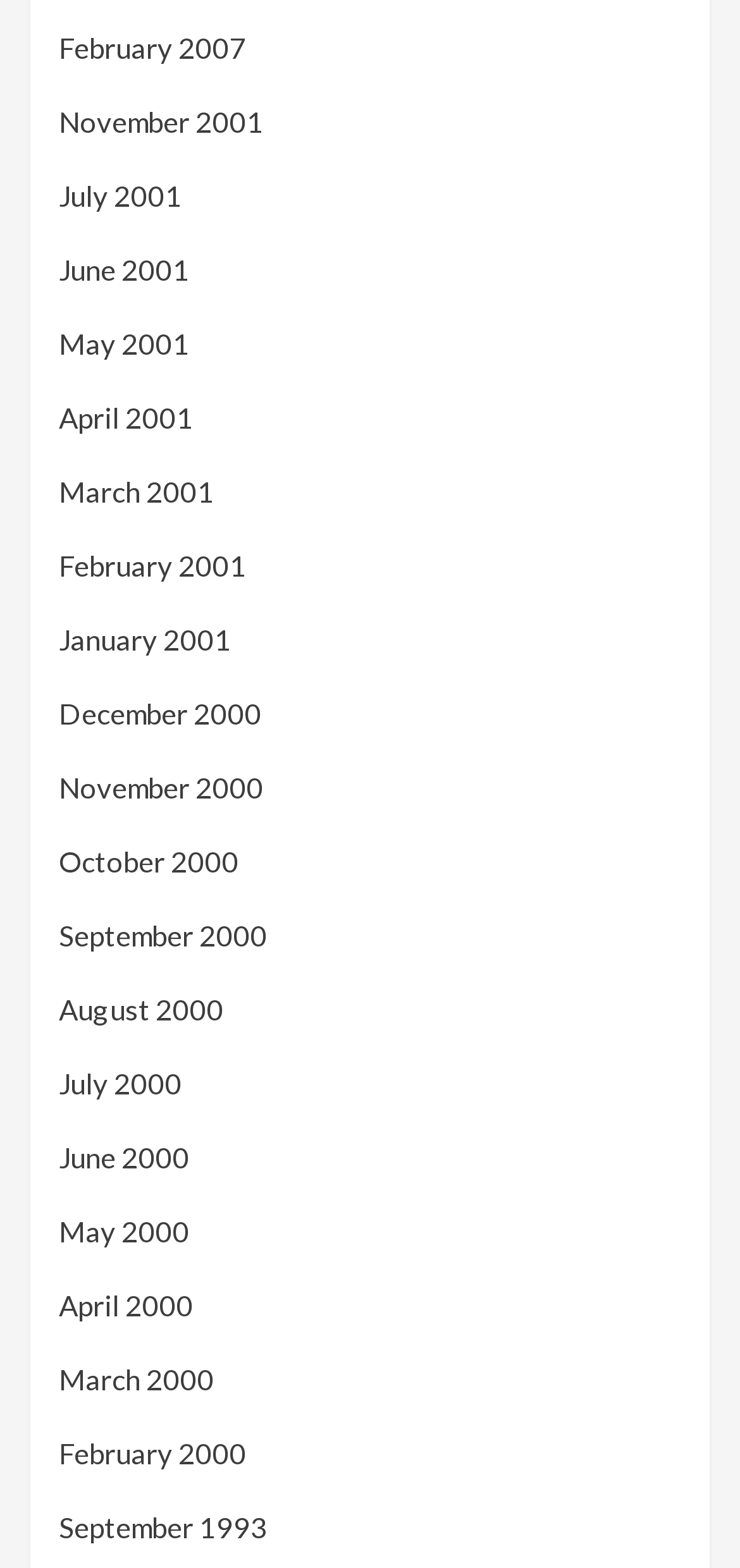Using the provided description: "May 2000", find the bounding box coordinates of the corresponding UI element. The output should be four float numbers between 0 and 1, in the format [left, top, right, bottom].

[0.079, 0.774, 0.256, 0.796]